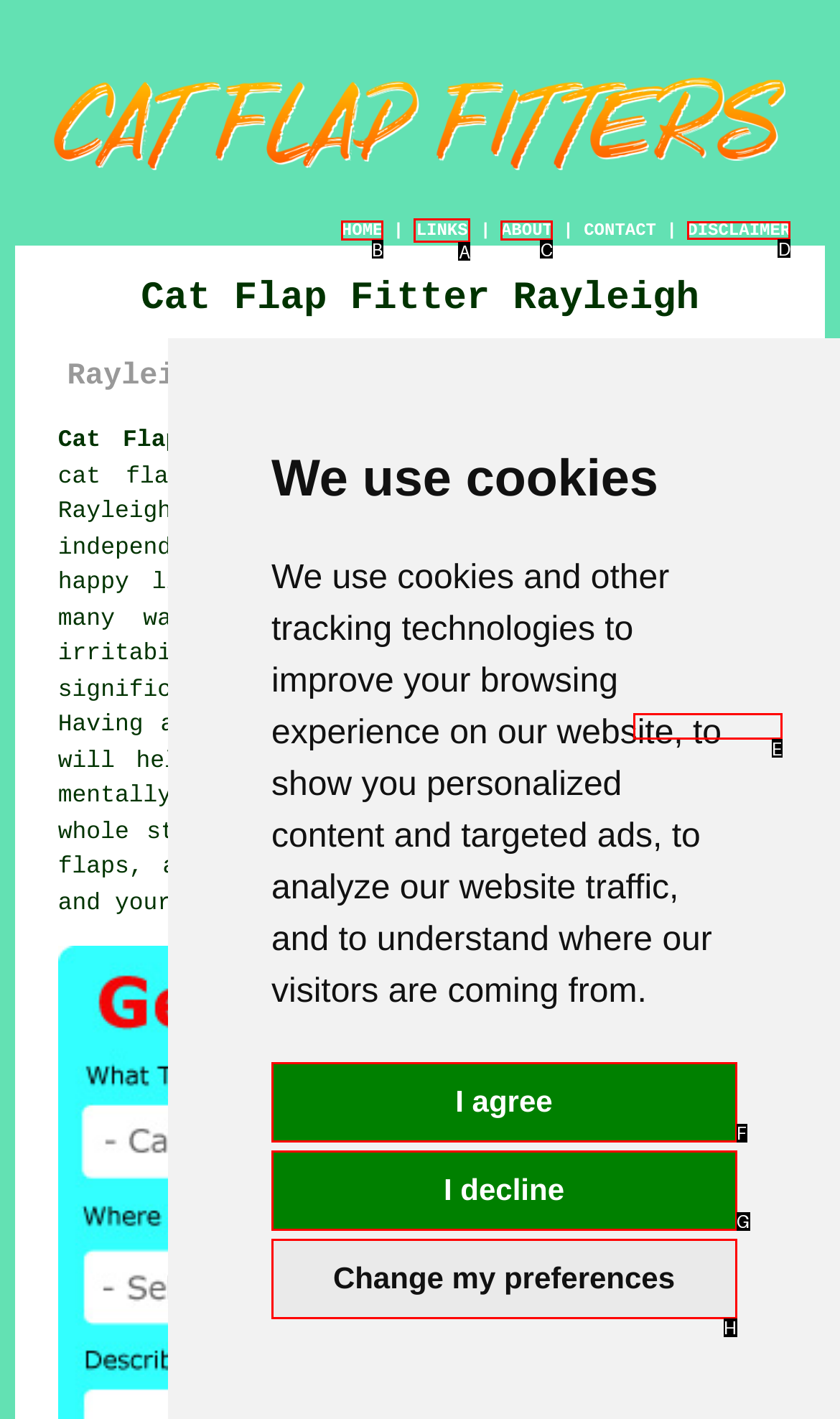Identify which HTML element to click to fulfill the following task: click the DISCLAIMER link. Provide your response using the letter of the correct choice.

D